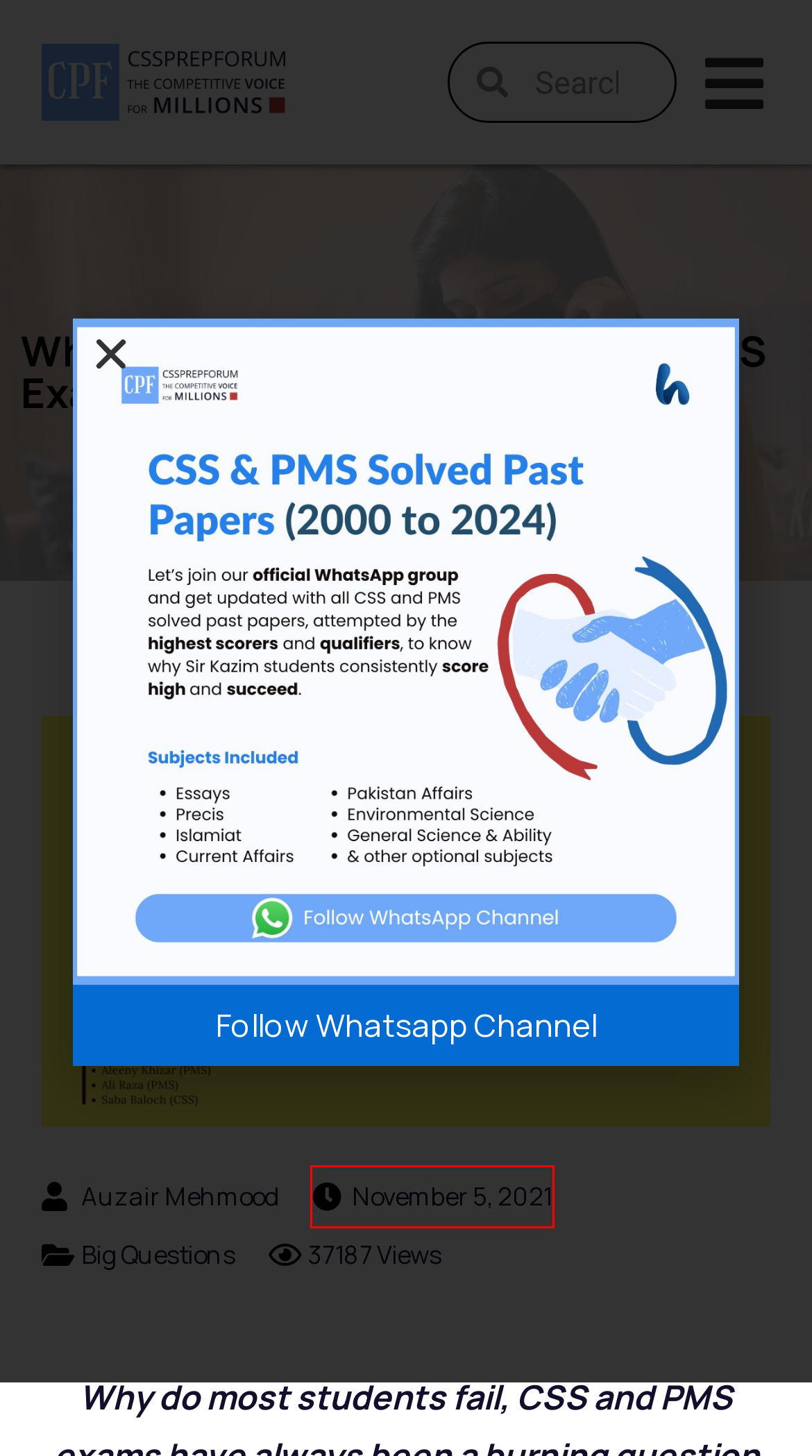You are given a screenshot depicting a webpage with a red bounding box around a UI element. Select the description that best corresponds to the new webpage after clicking the selected element. Here are the choices:
A. Can Foreign Aid Help A Country Achieve Economic Stability?
B. Privacy Policy | CSSPrepForum
C. Big Questions Archives - Cssprepforum
D. Pakistan's Largest Competitive Community | CSSPrepForum
E. 100 Must-Read Essays and CSS Solved Past Papers Questions
F. Become an author | CSSPrepForum
G. About us | Pakistan’s largest platform is CSSPrepForum
H. Auzair Mehmood, Author at Cssprepforum

D